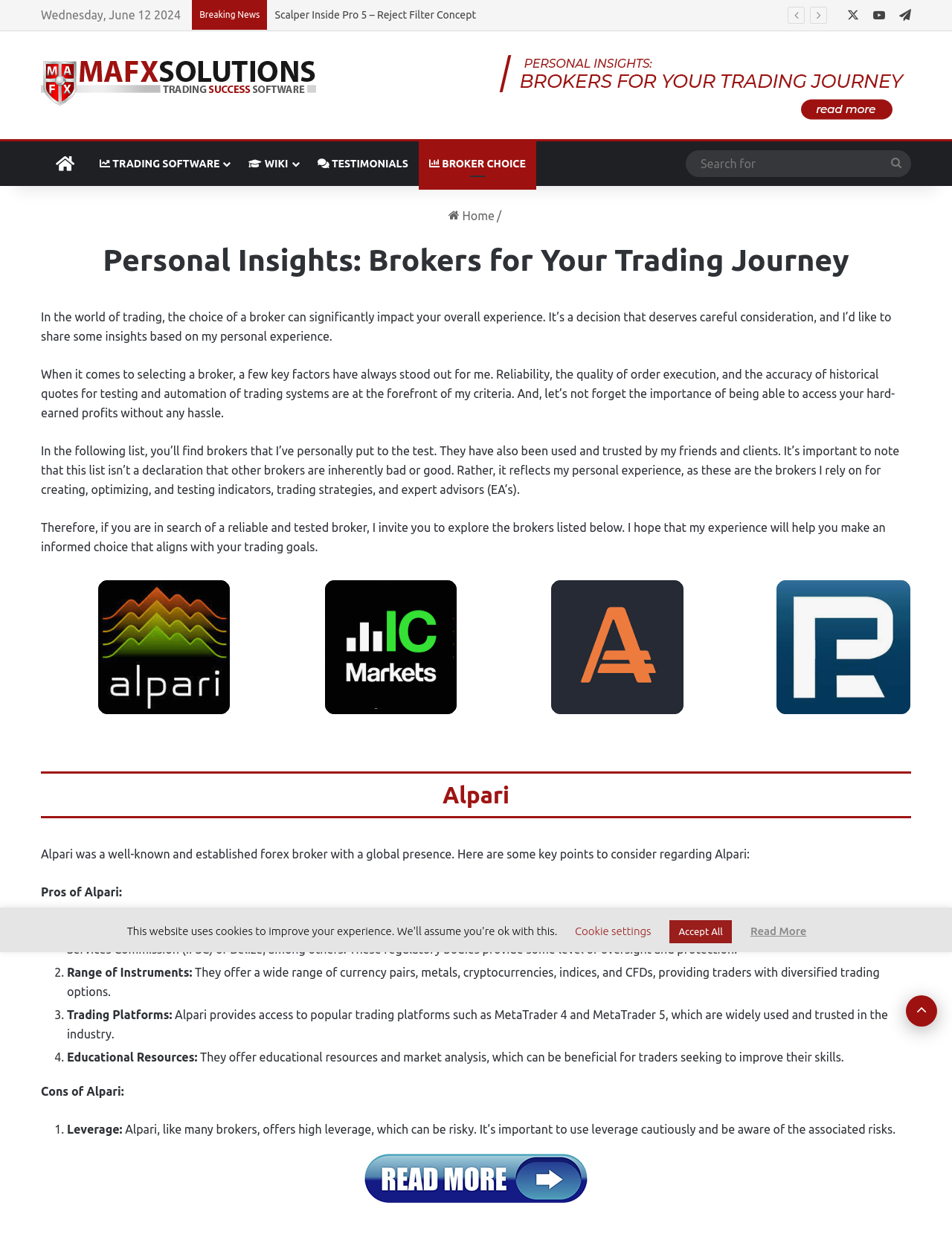What is the importance of being able to access profits without hassle?
Based on the image, provide your answer in one word or phrase.

It is important for trading goals